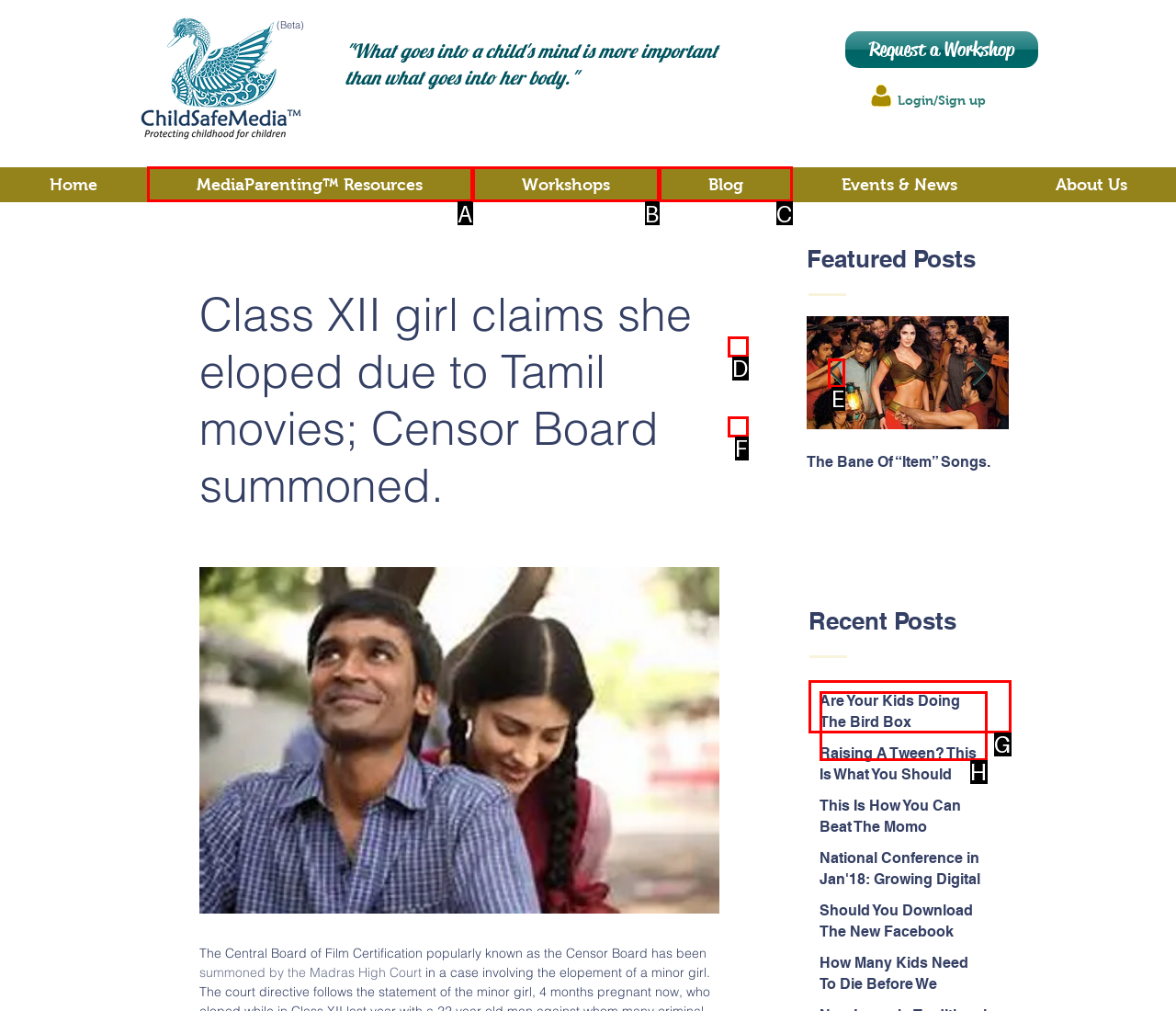Indicate which HTML element you need to click to complete the task: Click the 'Previous Item' button. Provide the letter of the selected option directly.

E